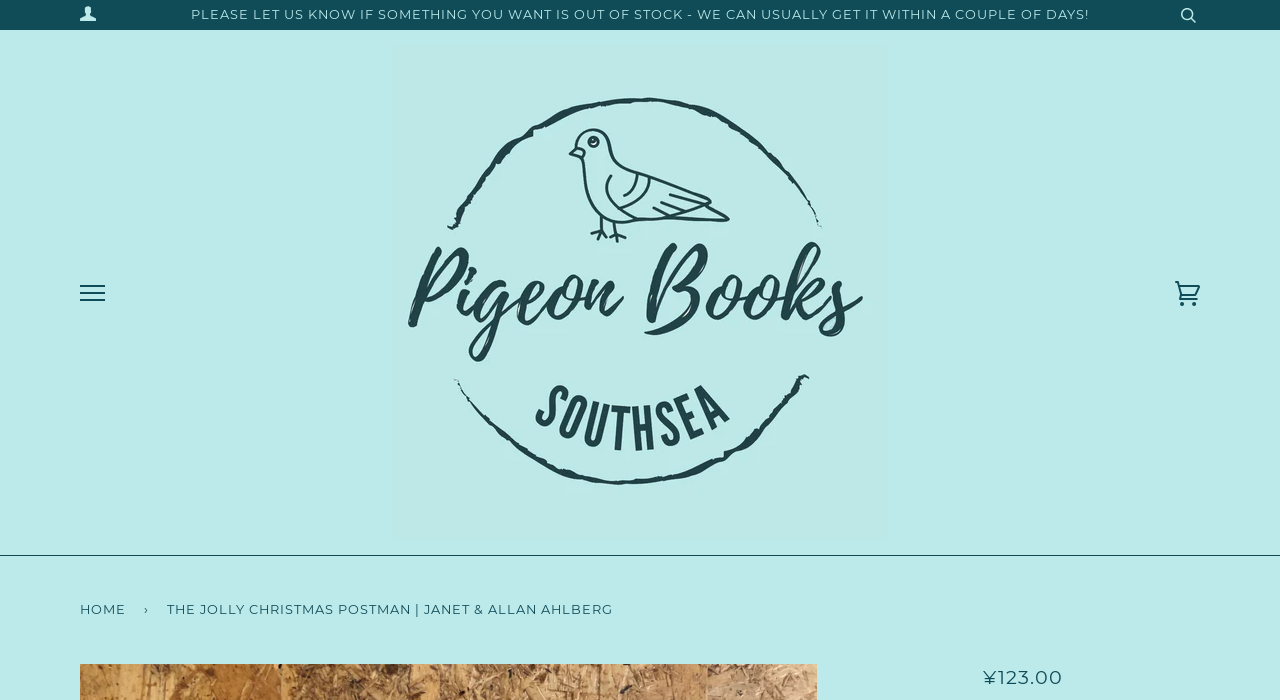Is there a search function on the page?
Please give a detailed answer to the question using the information shown in the image.

I found a search function on the page by looking at the search element with a searchbox and a button, which allows users to input search queries.